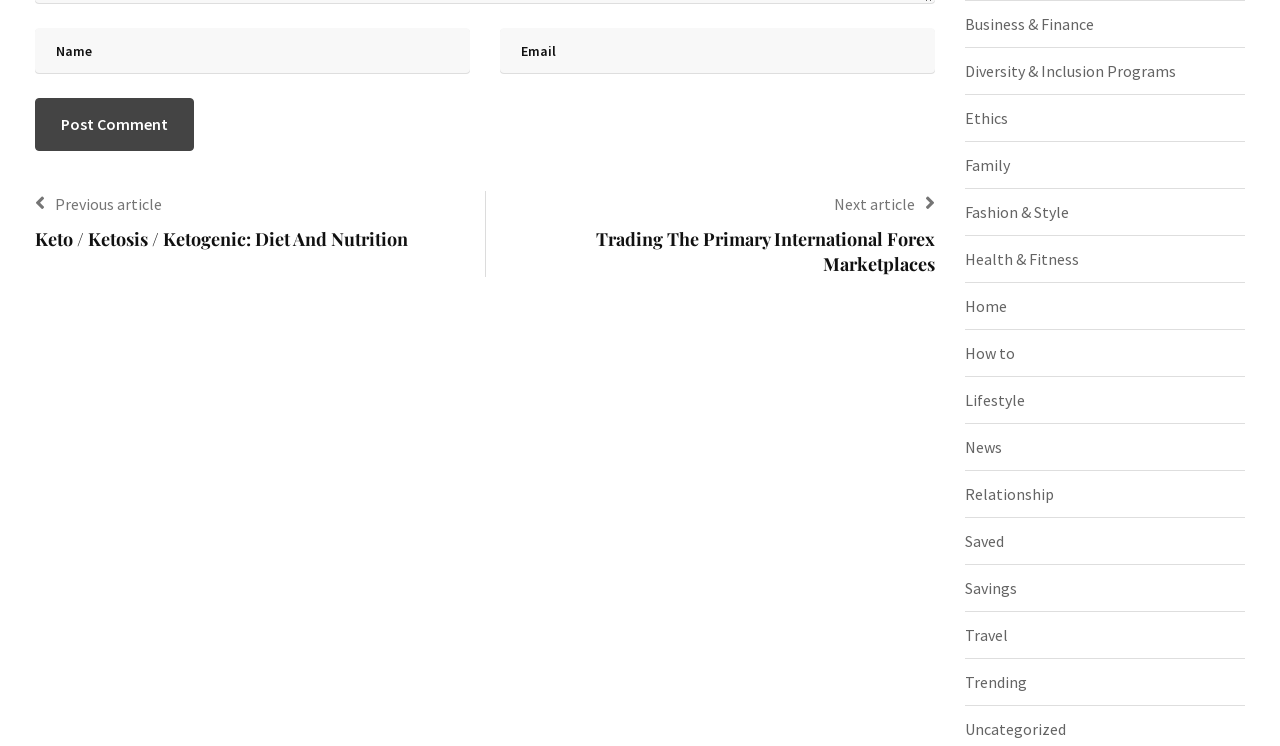Provide a brief response to the question below using a single word or phrase: 
What is the purpose of the button?

Post Comment